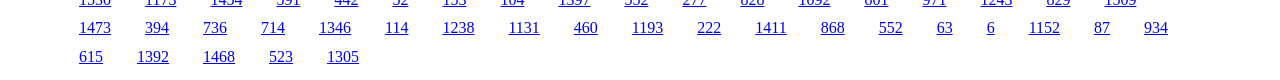Based on the image, please respond to the question with as much detail as possible:
Are the links on the top row evenly spaced?

By examining the x1 and x2 coordinates of the links on the top row, I noticed that the distances between each link are relatively consistent, indicating they are evenly spaced.